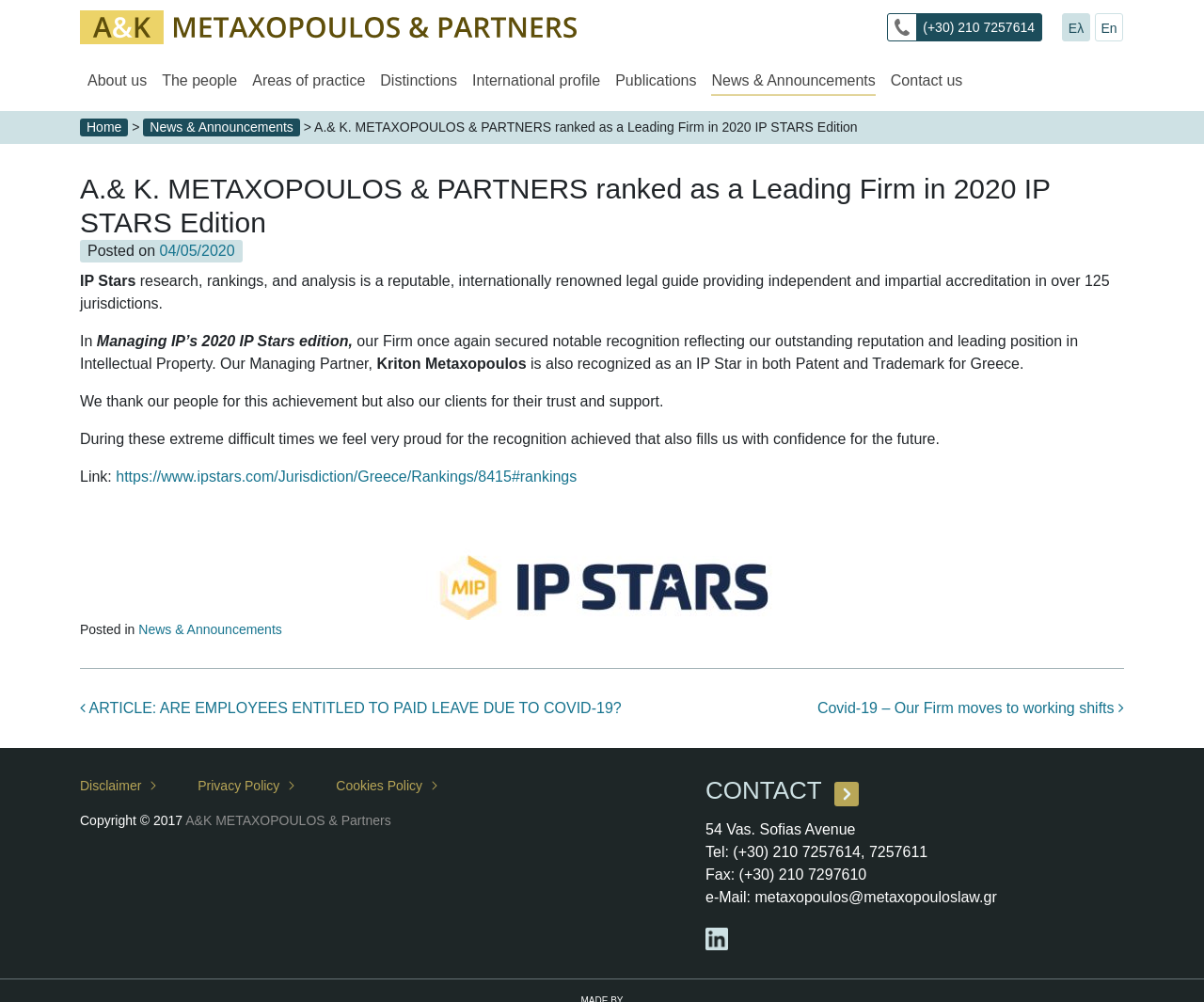Given the webpage screenshot, identify the bounding box of the UI element that matches this description: "Terms & Conditions".

None